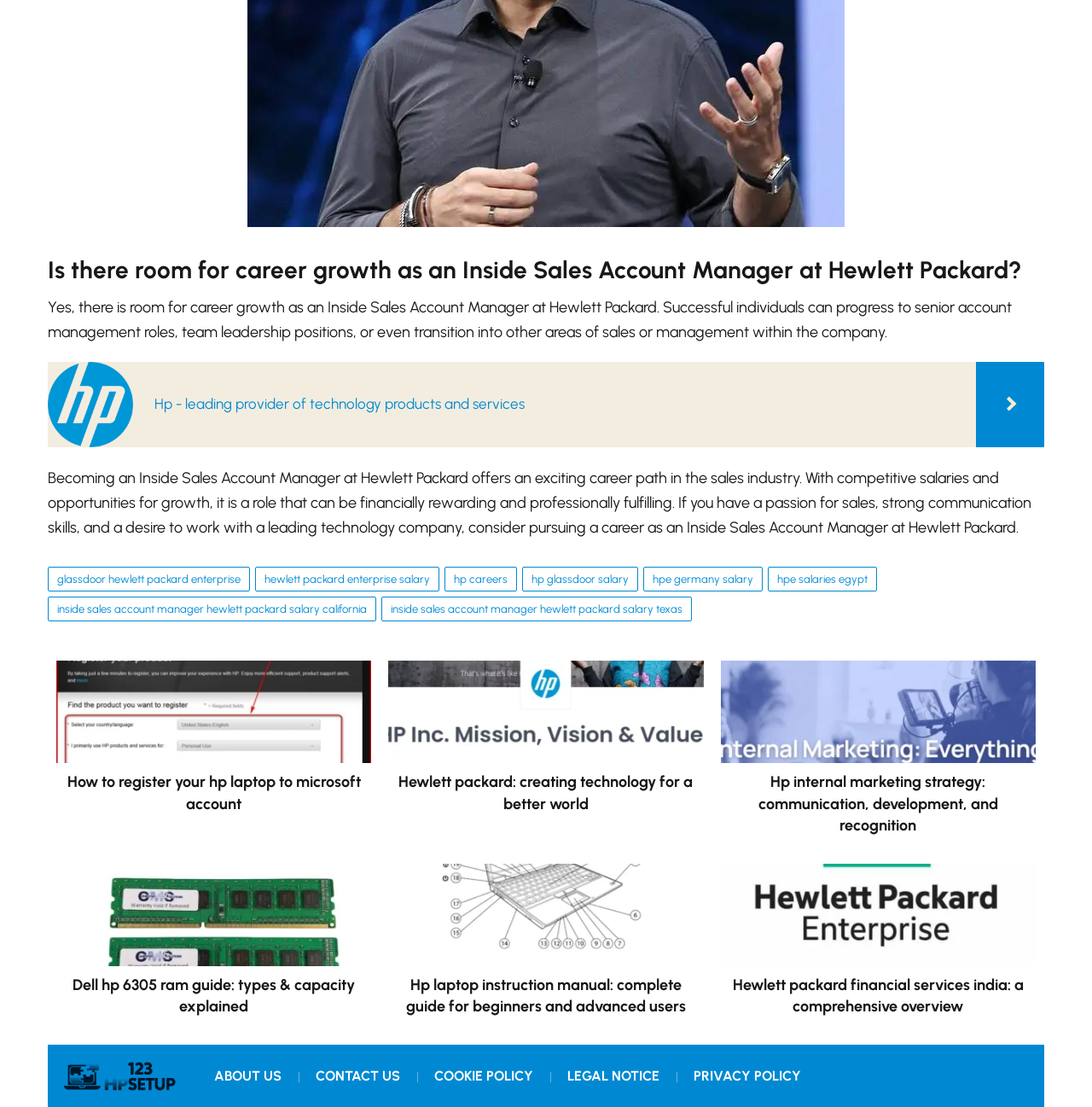Utilize the details in the image to thoroughly answer the following question: What company is the webpage primarily about?

The webpage is primarily about Hewlett Packard, as it discusses the role of an Inside Sales Account Manager at the company, and provides links to related topics such as HP careers and salaries.